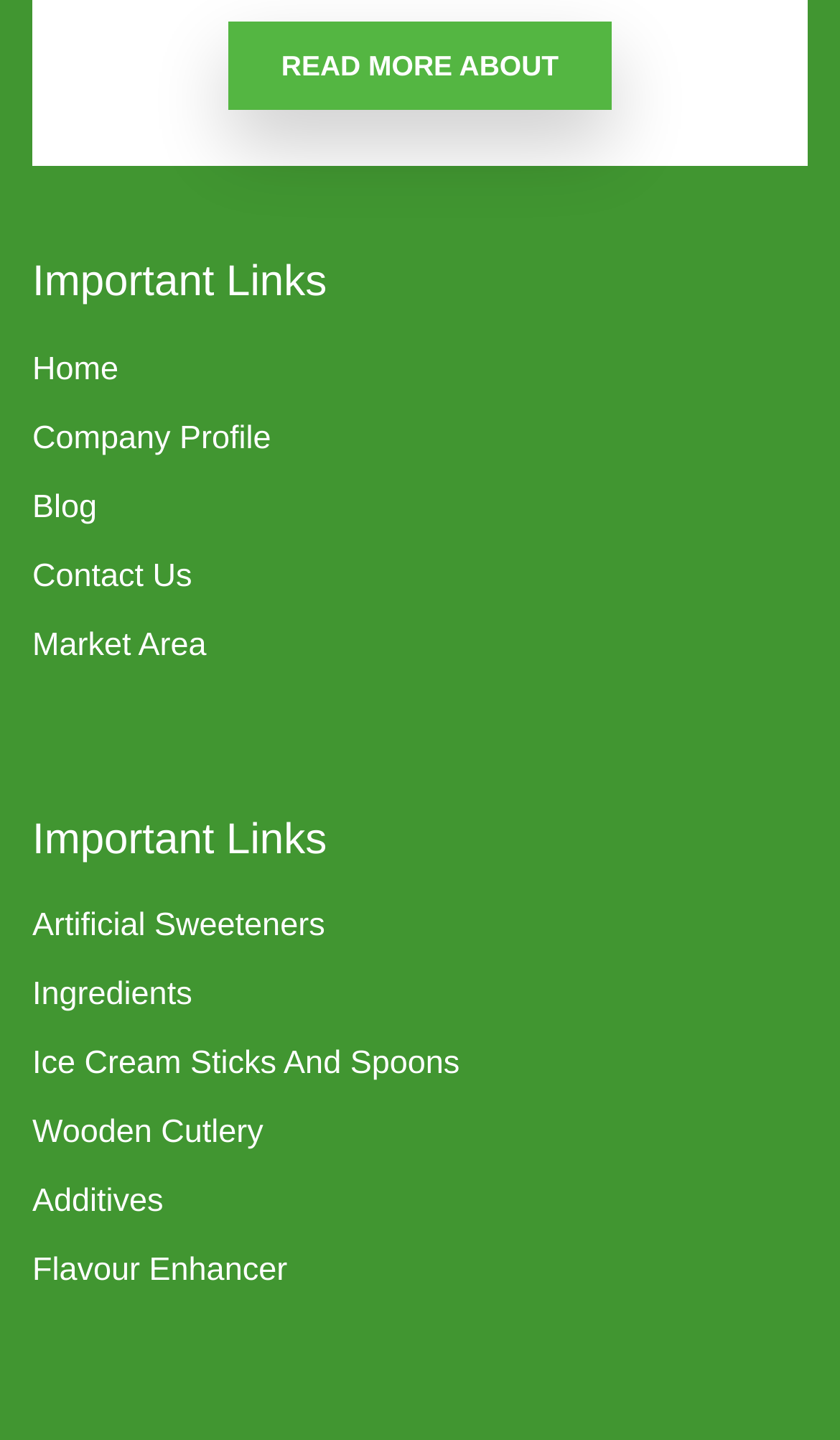Answer succinctly with a single word or phrase:
What is the first link under 'Important Links'?

Home